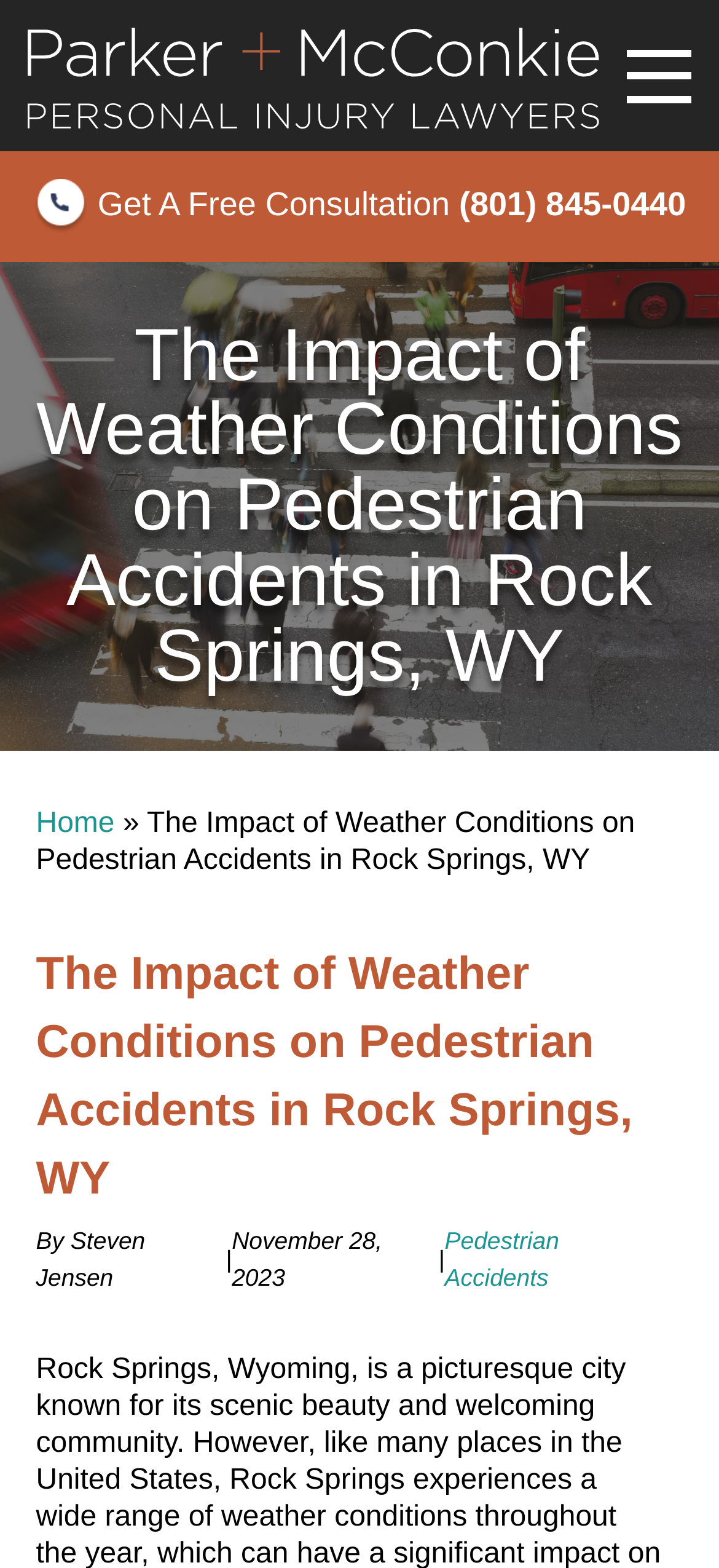Answer the question using only one word or a concise phrase: How many headings are there on the page?

2